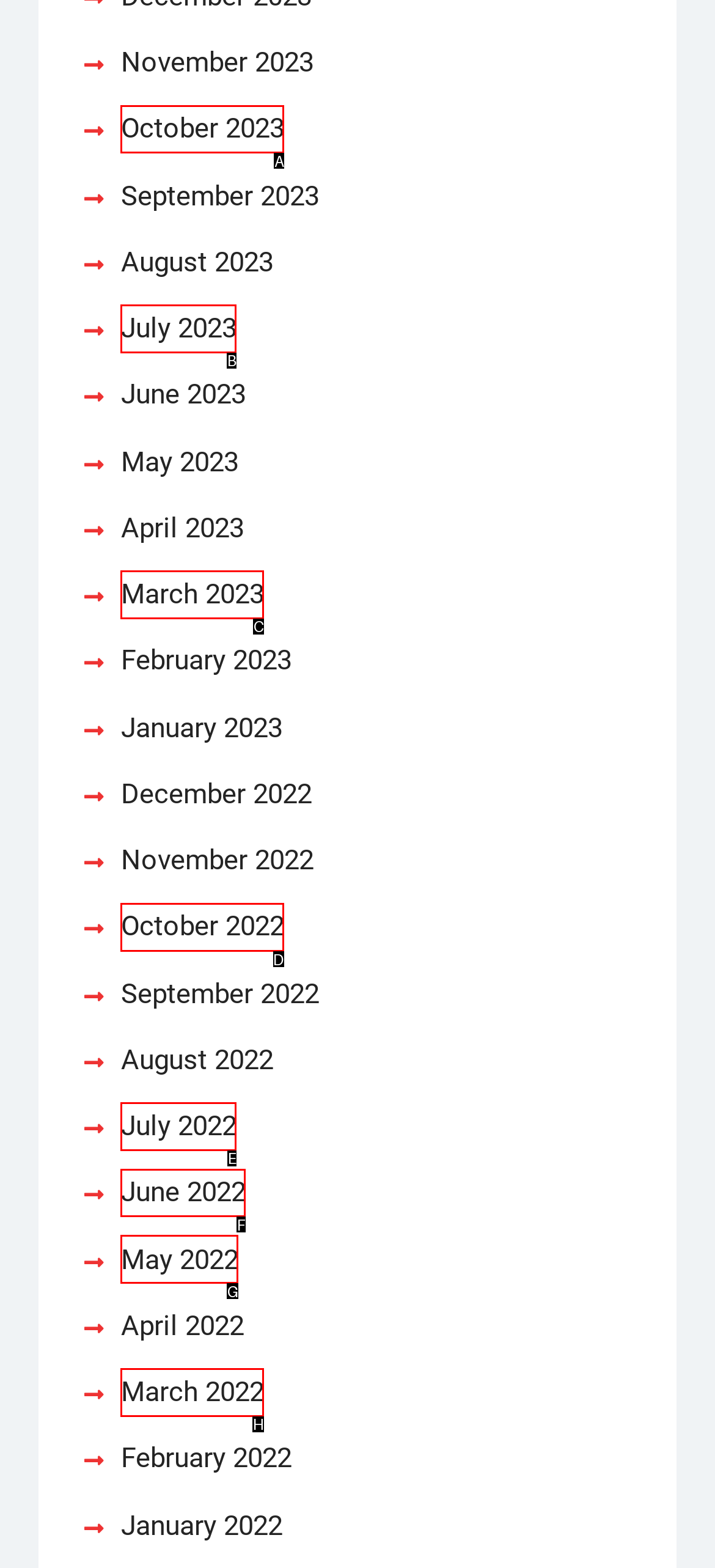Select the HTML element to finish the task: Follow on Facebook Reply with the letter of the correct option.

None